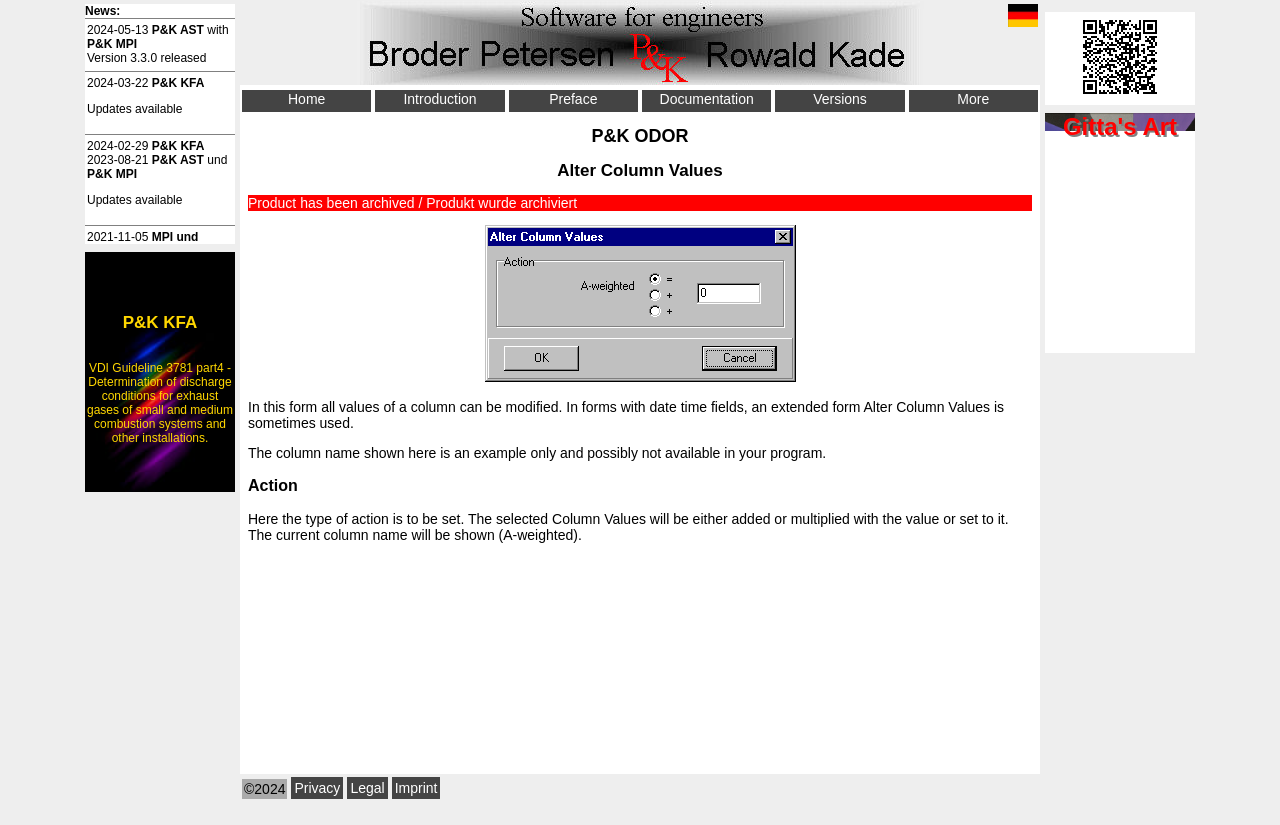Determine the bounding box coordinates of the section I need to click to execute the following instruction: "View the 'Design' page". Provide the coordinates as four float numbers between 0 and 1, i.e., [left, top, right, bottom].

None